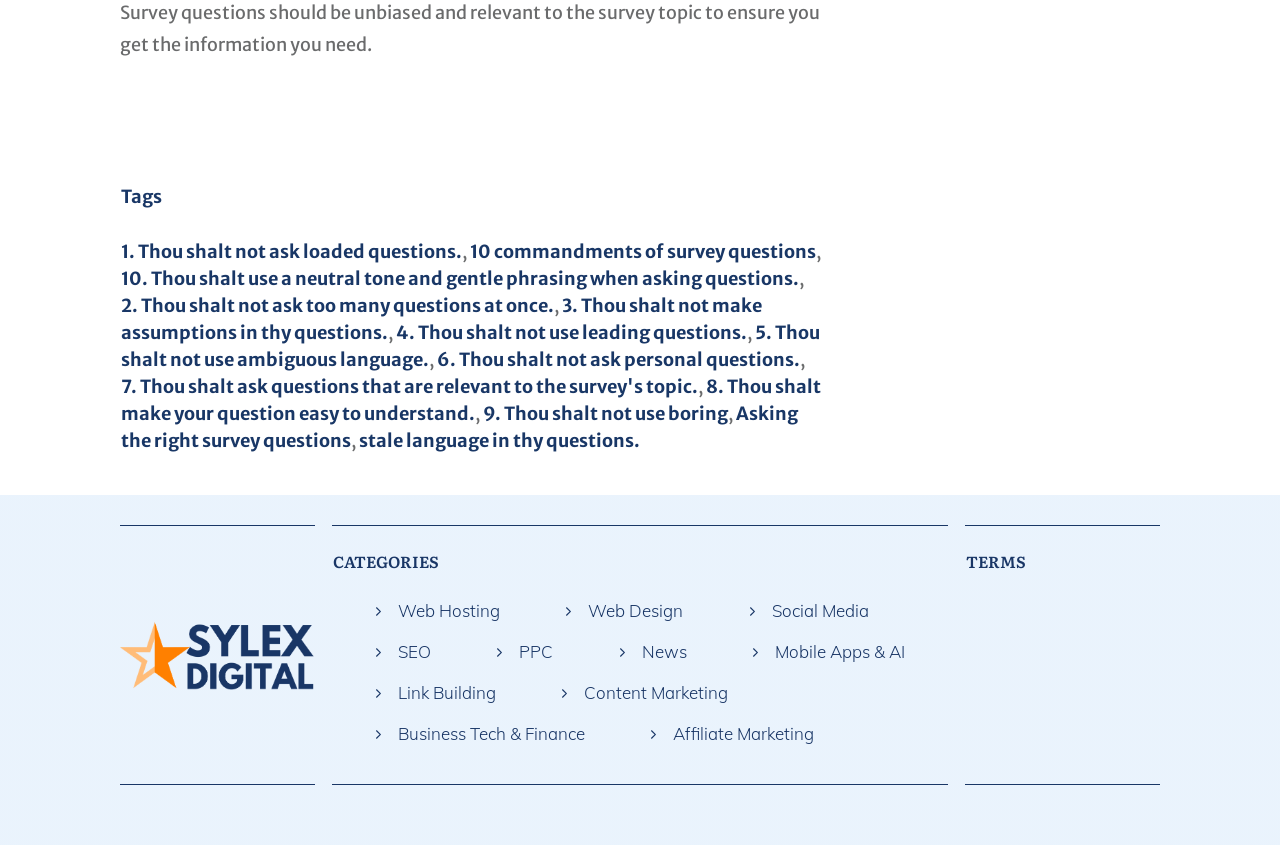Extract the bounding box coordinates of the UI element described: "Web Design". Provide the coordinates in the format [left, top, right, bottom] with values ranging from 0 to 1.

[0.459, 0.709, 0.534, 0.737]